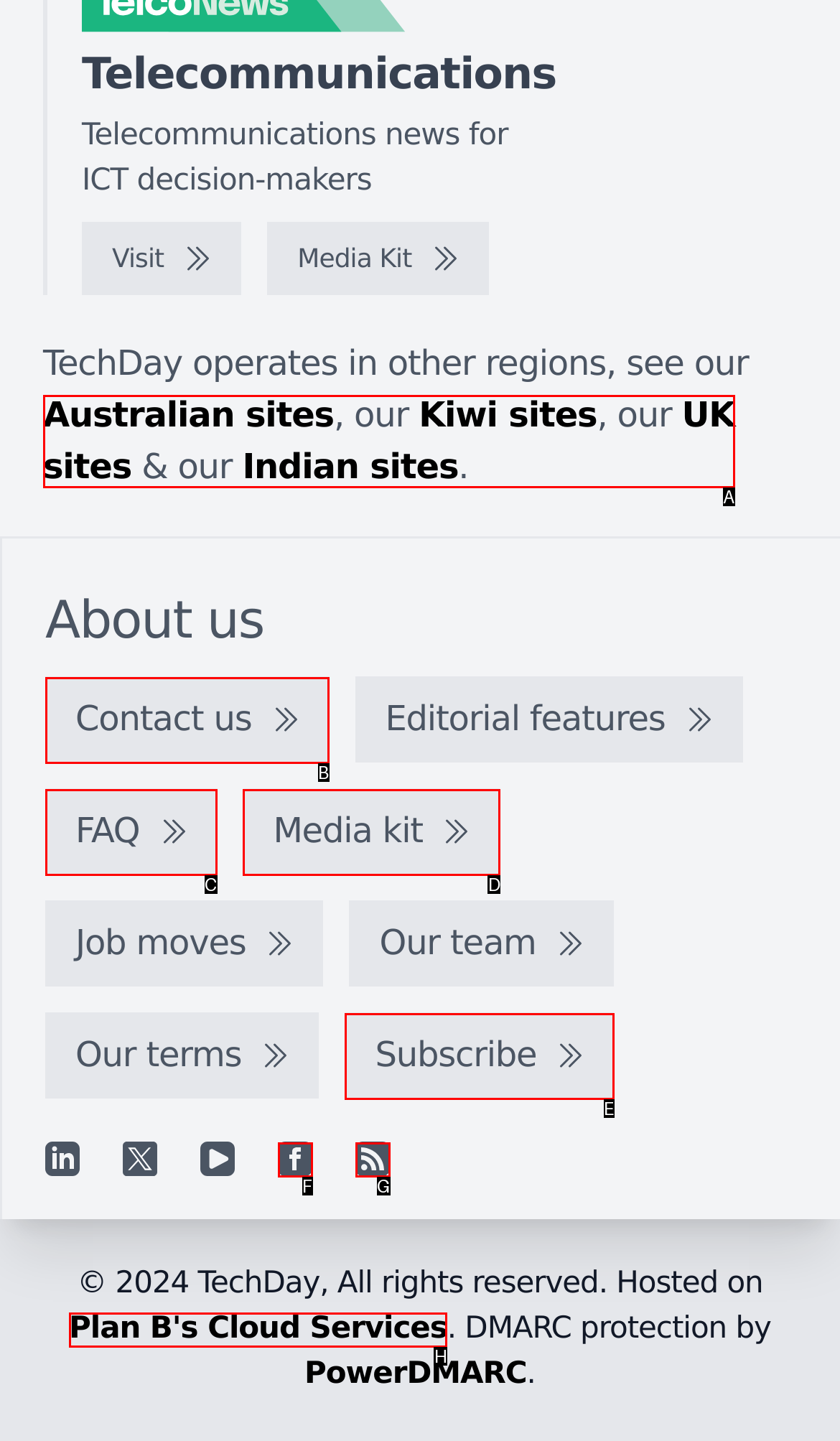Based on the given description: Subscribe, identify the correct option and provide the corresponding letter from the given choices directly.

E